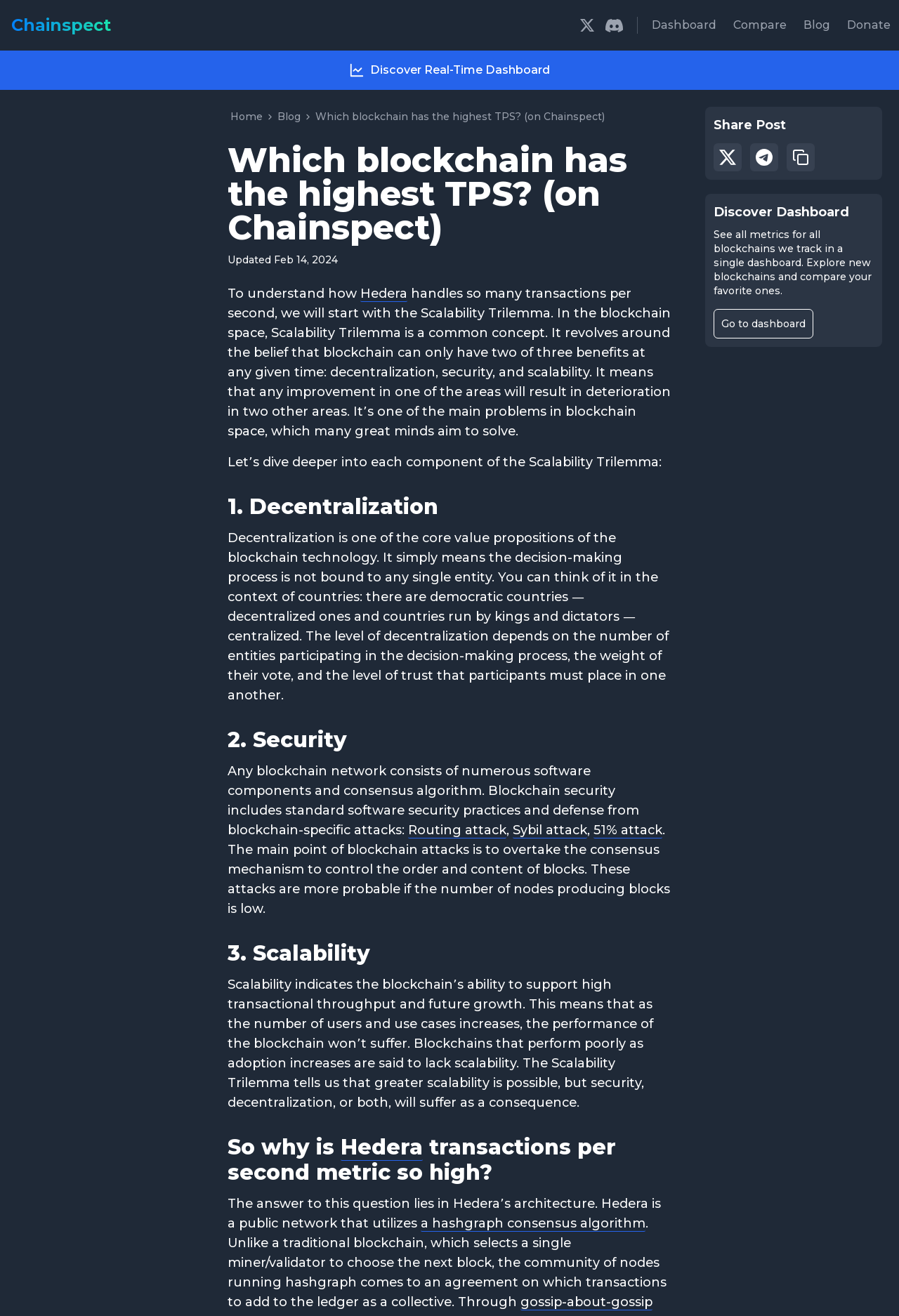Could you identify the text that serves as the heading for this webpage?

Which blockchain has the highest TPS? (on Chainspect)